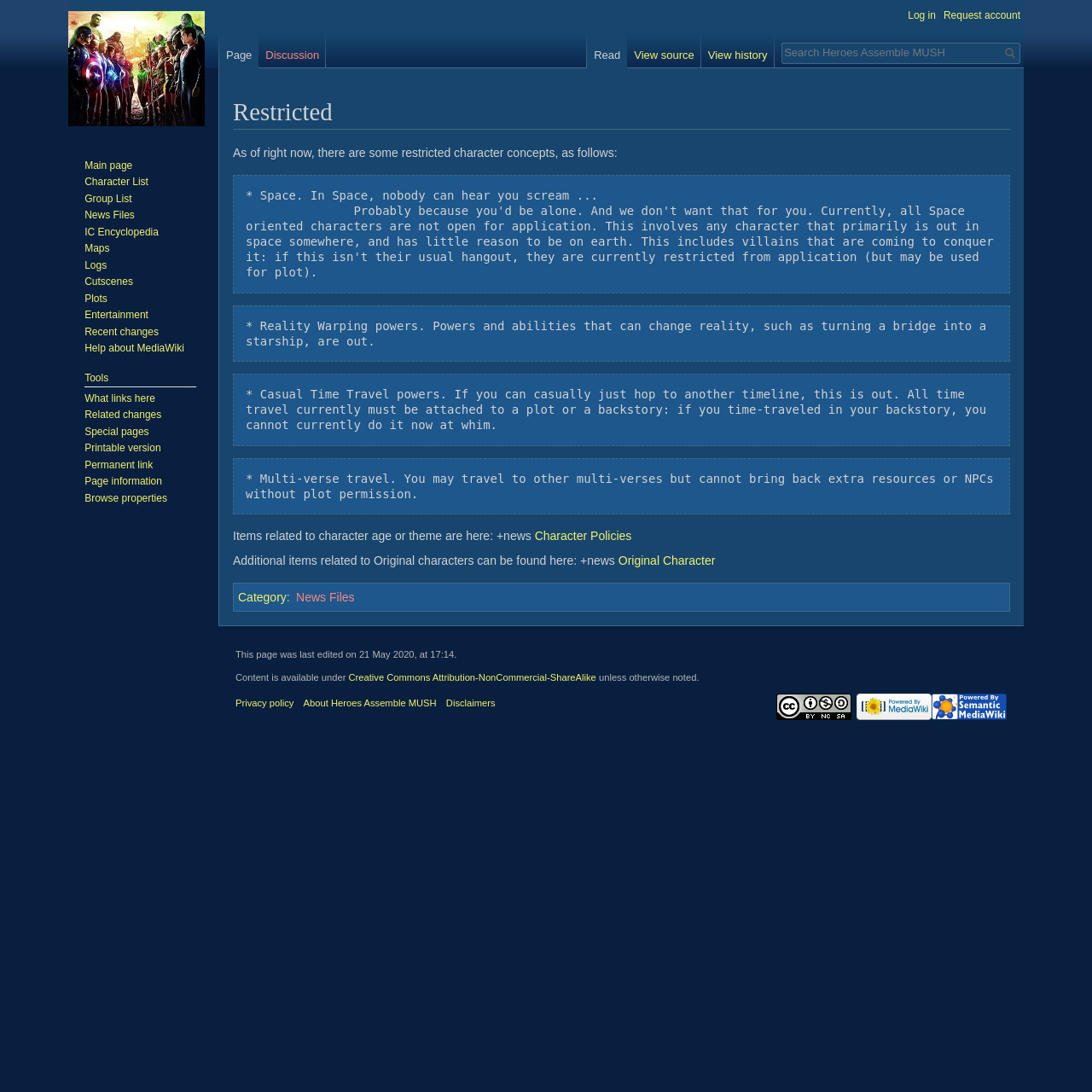Observe the image and answer the following question in detail: What is the purpose of the 'Jump to navigation' link?

The 'Jump to navigation' link is likely intended to allow users to quickly navigate to the navigation section of the webpage, which contains links to various parts of the website.